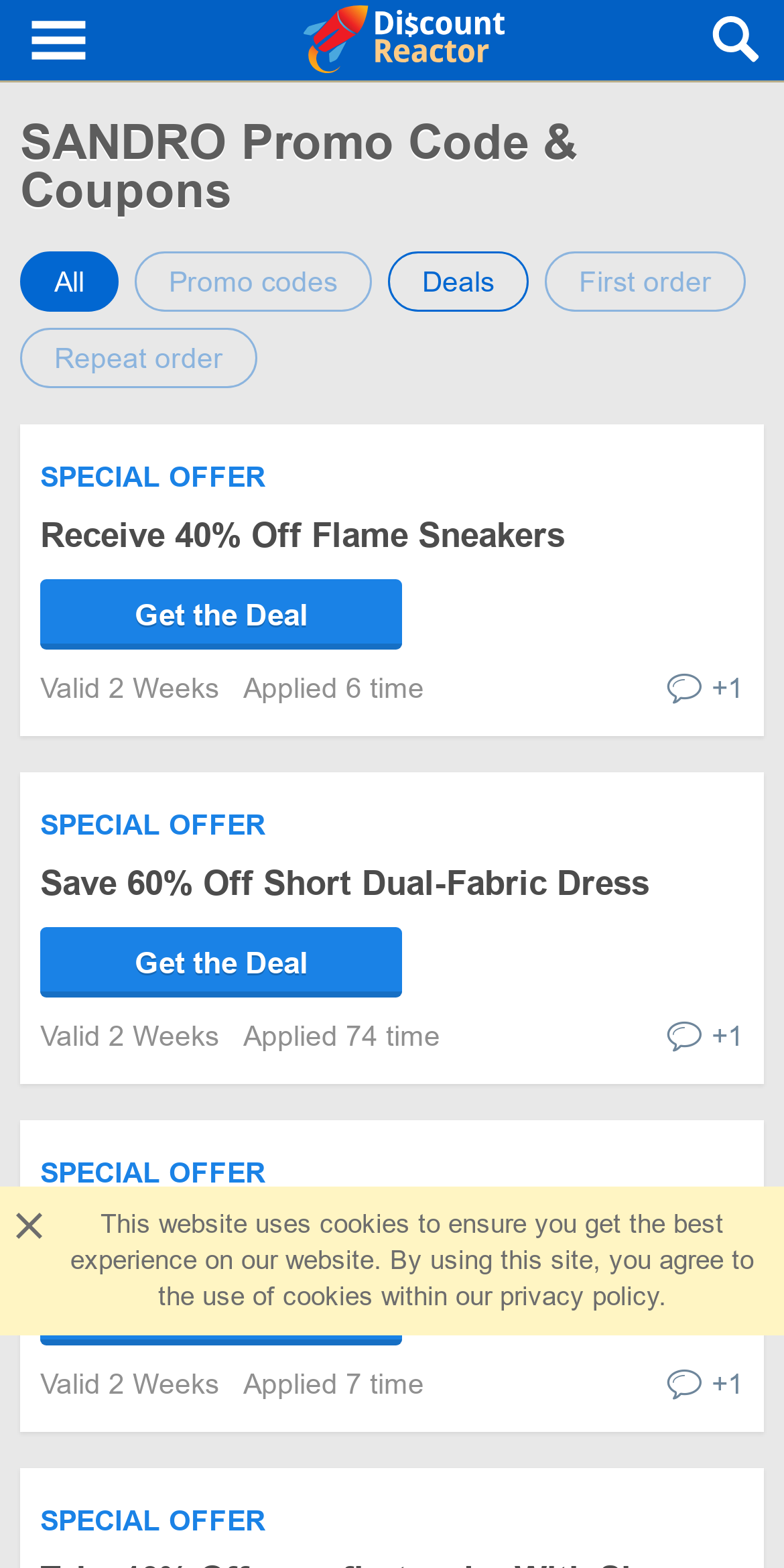Please identify the bounding box coordinates of the element that needs to be clicked to perform the following instruction: "Navigate to DiscountReactor".

[0.154, 0.0, 0.877, 0.051]